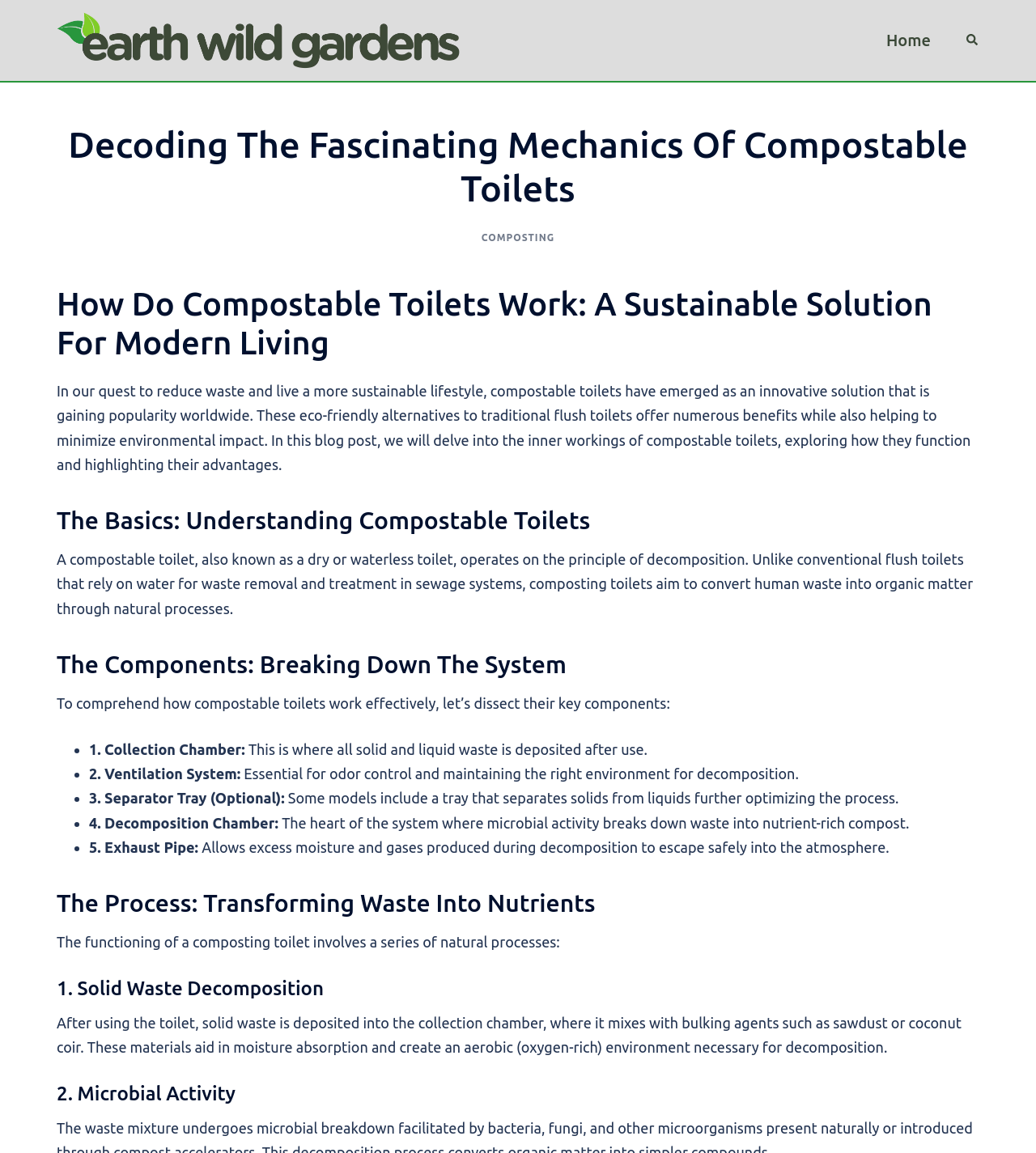Give a one-word or short-phrase answer to the following question: 
What is the name of the website?

Earth Wild Gardens